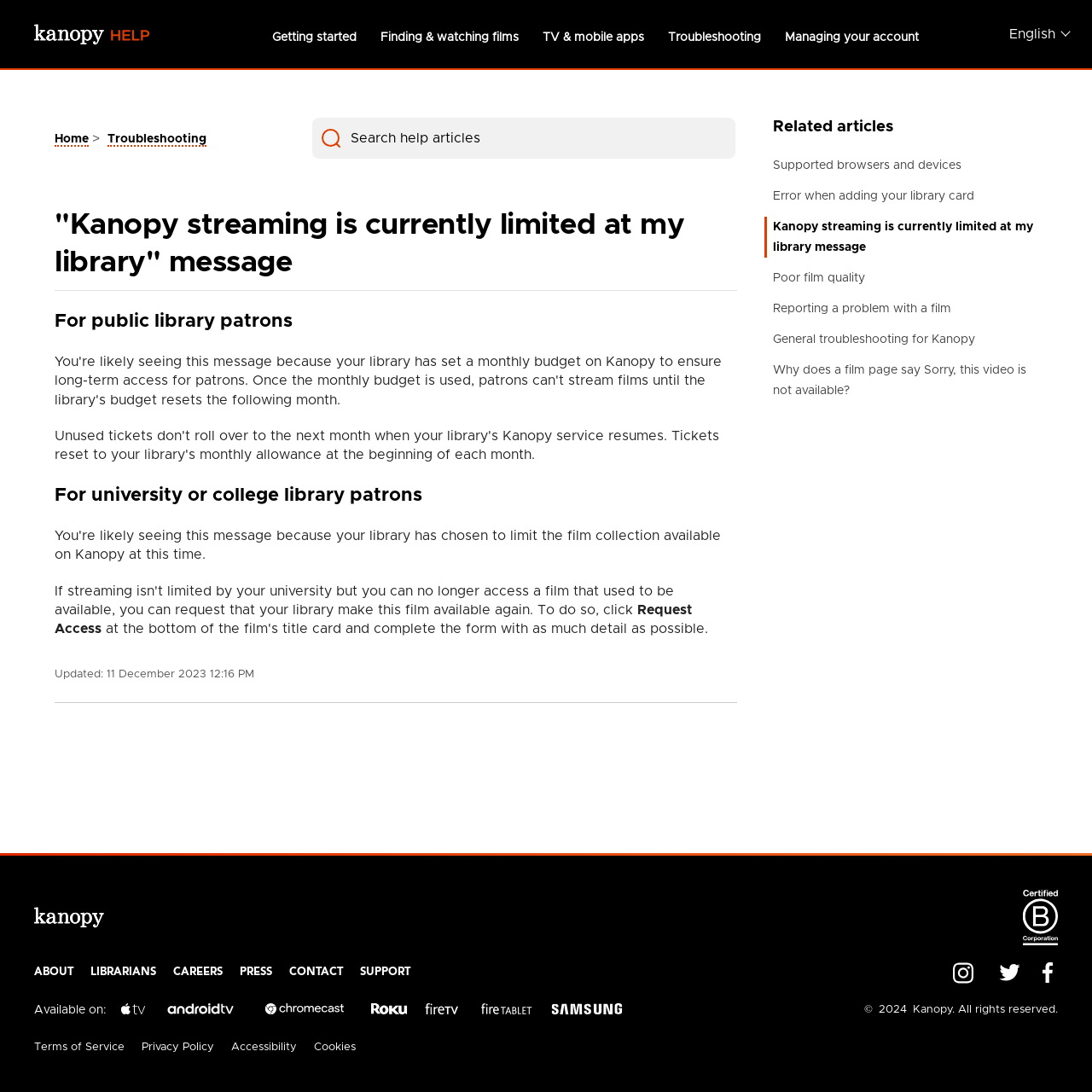Please identify the bounding box coordinates for the region that you need to click to follow this instruction: "Request a film".

[0.584, 0.552, 0.634, 0.565]